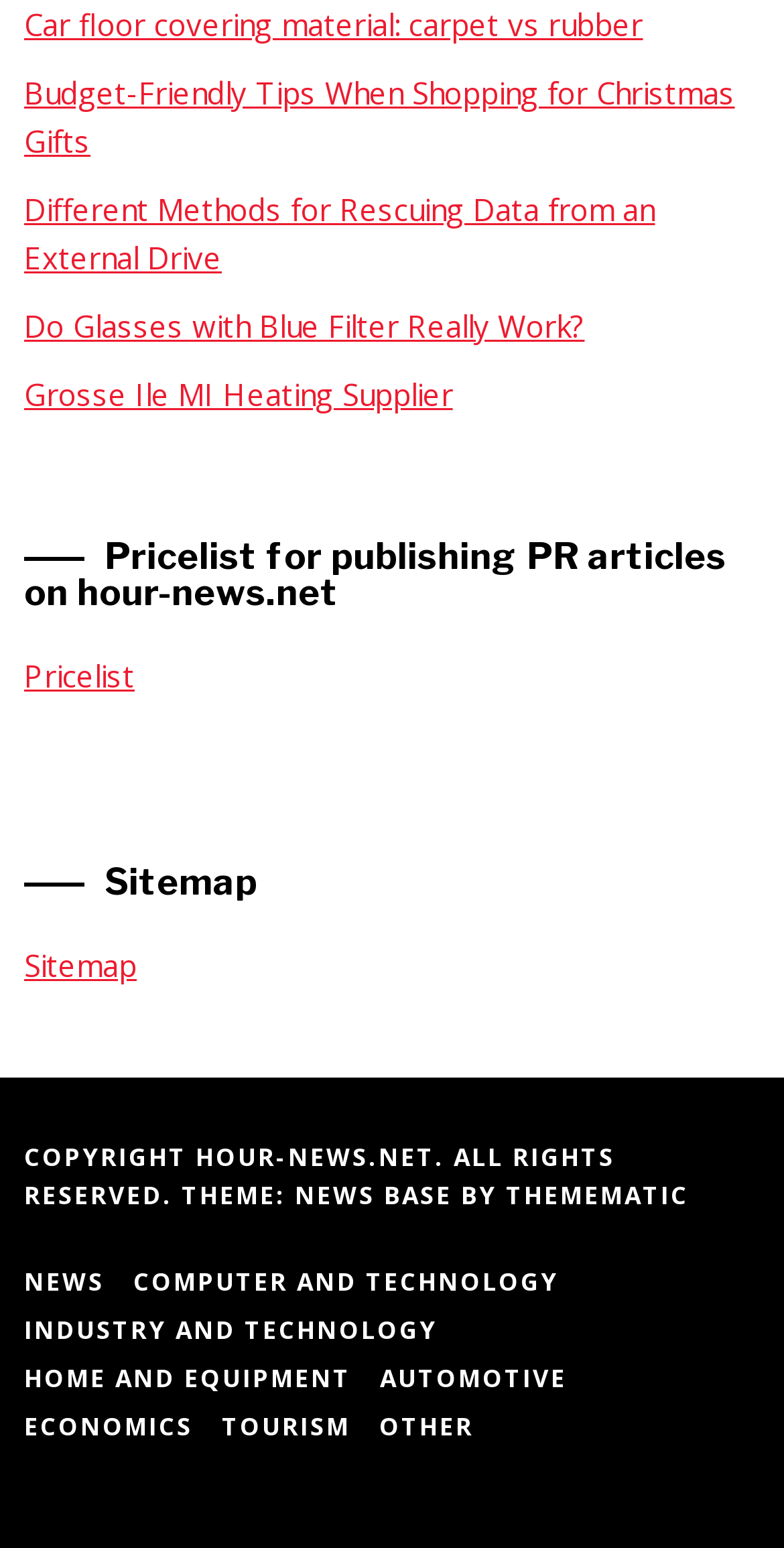What is the name of the website?
Examine the image closely and answer the question with as much detail as possible.

The name of the website is mentioned in the footer section, where it says 'COPYRIGHT HOUR-NEWS.NET. ALL RIGHTS RESERVED. THEME: BY THEMEMATIC'.